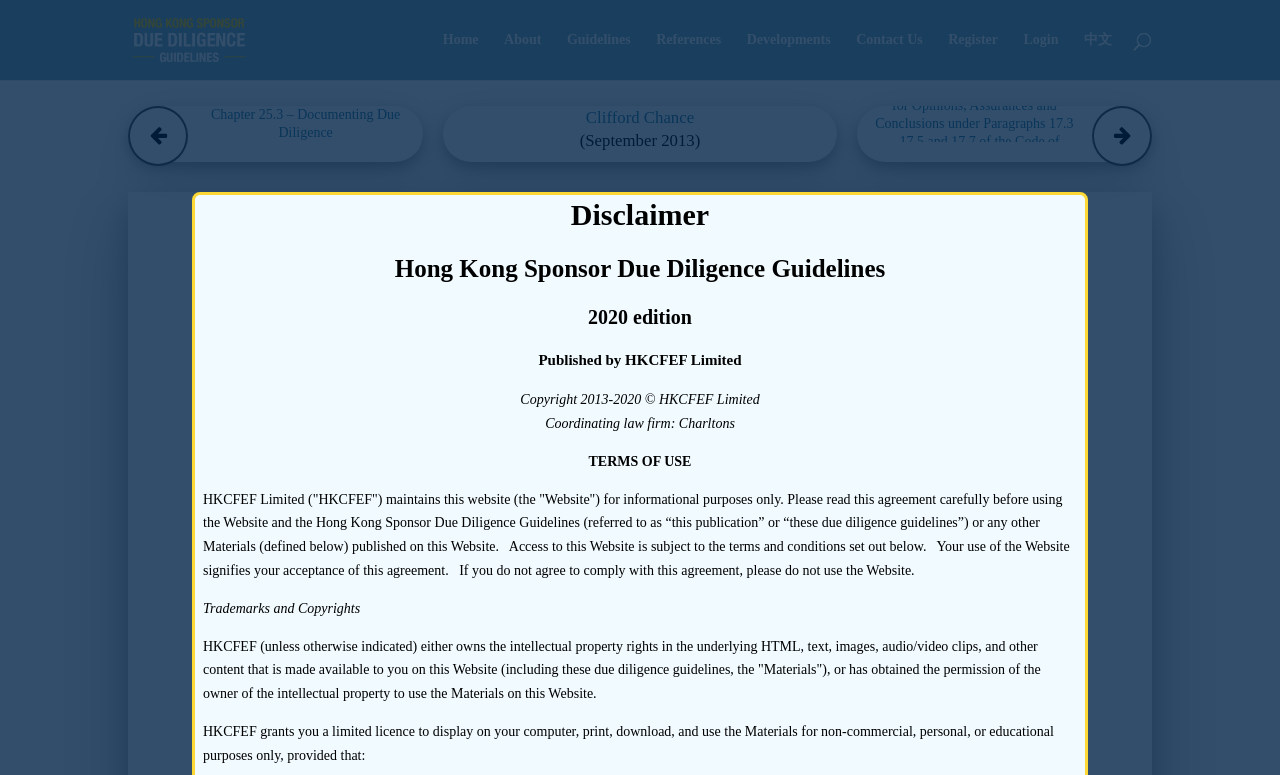Can you find the bounding box coordinates for the UI element given this description: "Contact Us"? Provide the coordinates as four float numbers between 0 and 1: [left, top, right, bottom].

[0.669, 0.043, 0.721, 0.103]